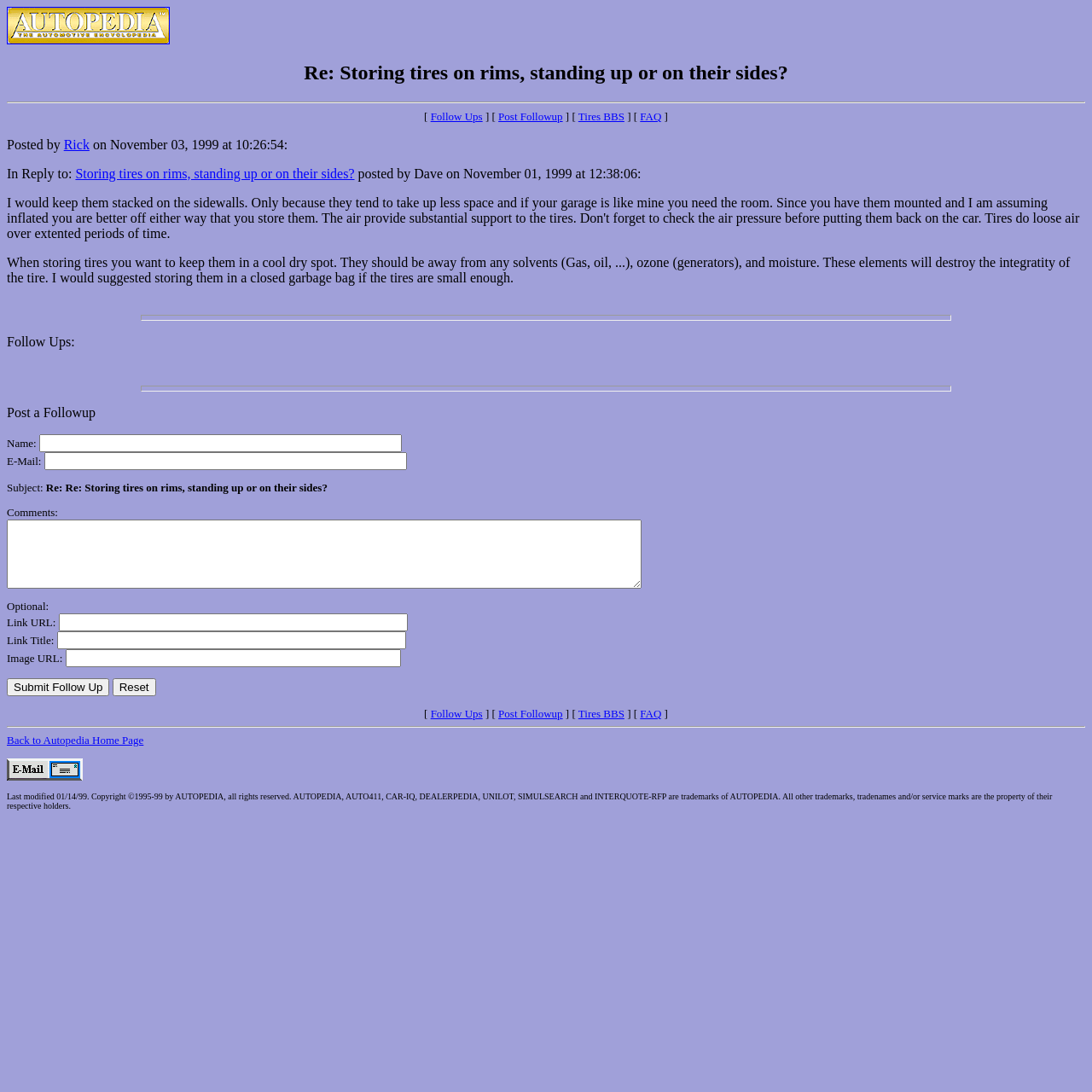Please find the bounding box coordinates in the format (top-left x, top-left y, bottom-right x, bottom-right y) for the given element description. Ensure the coordinates are floating point numbers between 0 and 1. Description: Rick

[0.058, 0.126, 0.082, 0.139]